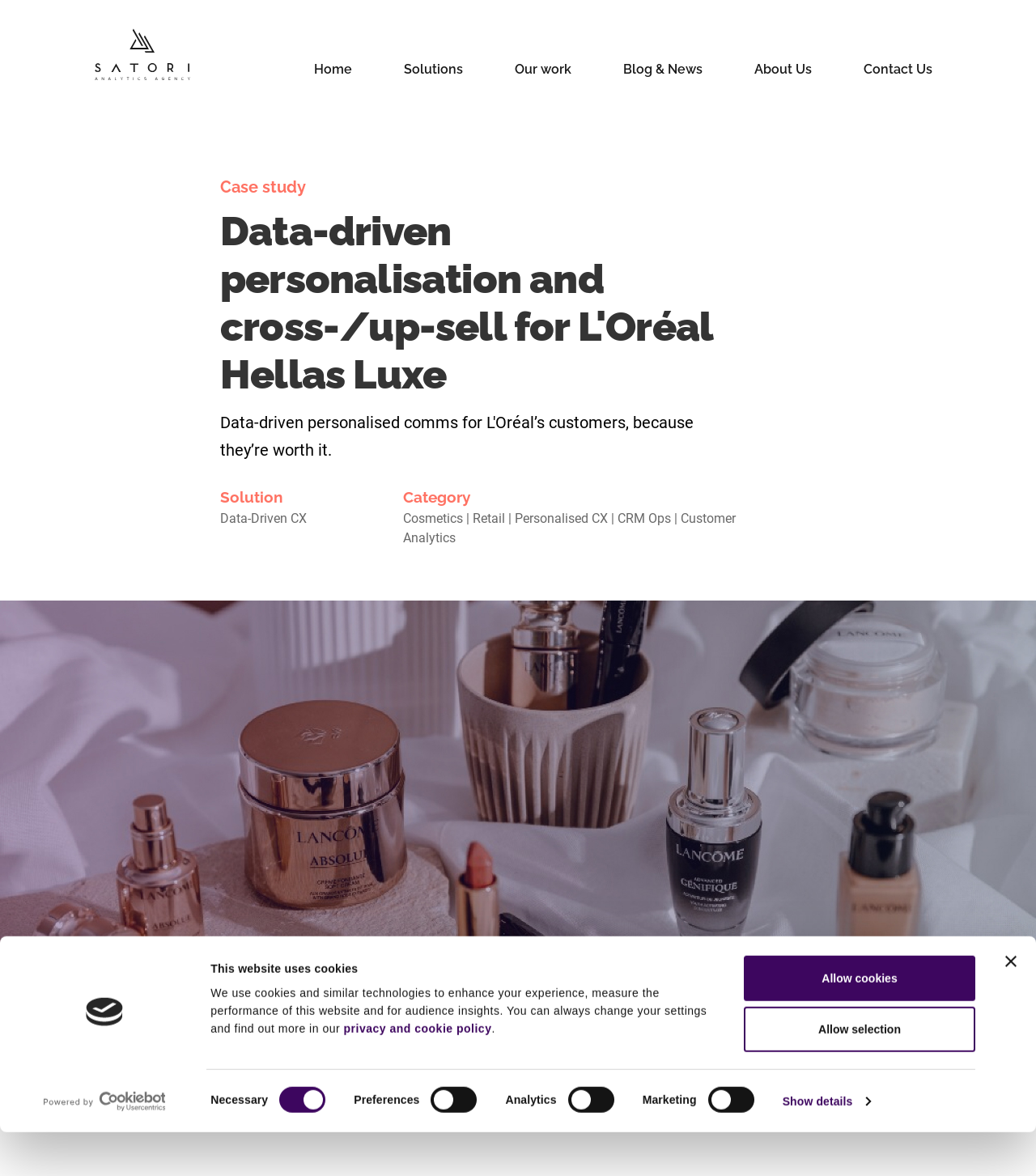Locate the bounding box coordinates of the area to click to fulfill this instruction: "Click the 'Home' link". The bounding box should be presented as four float numbers between 0 and 1, in the order [left, top, right, bottom].

[0.291, 0.044, 0.352, 0.074]